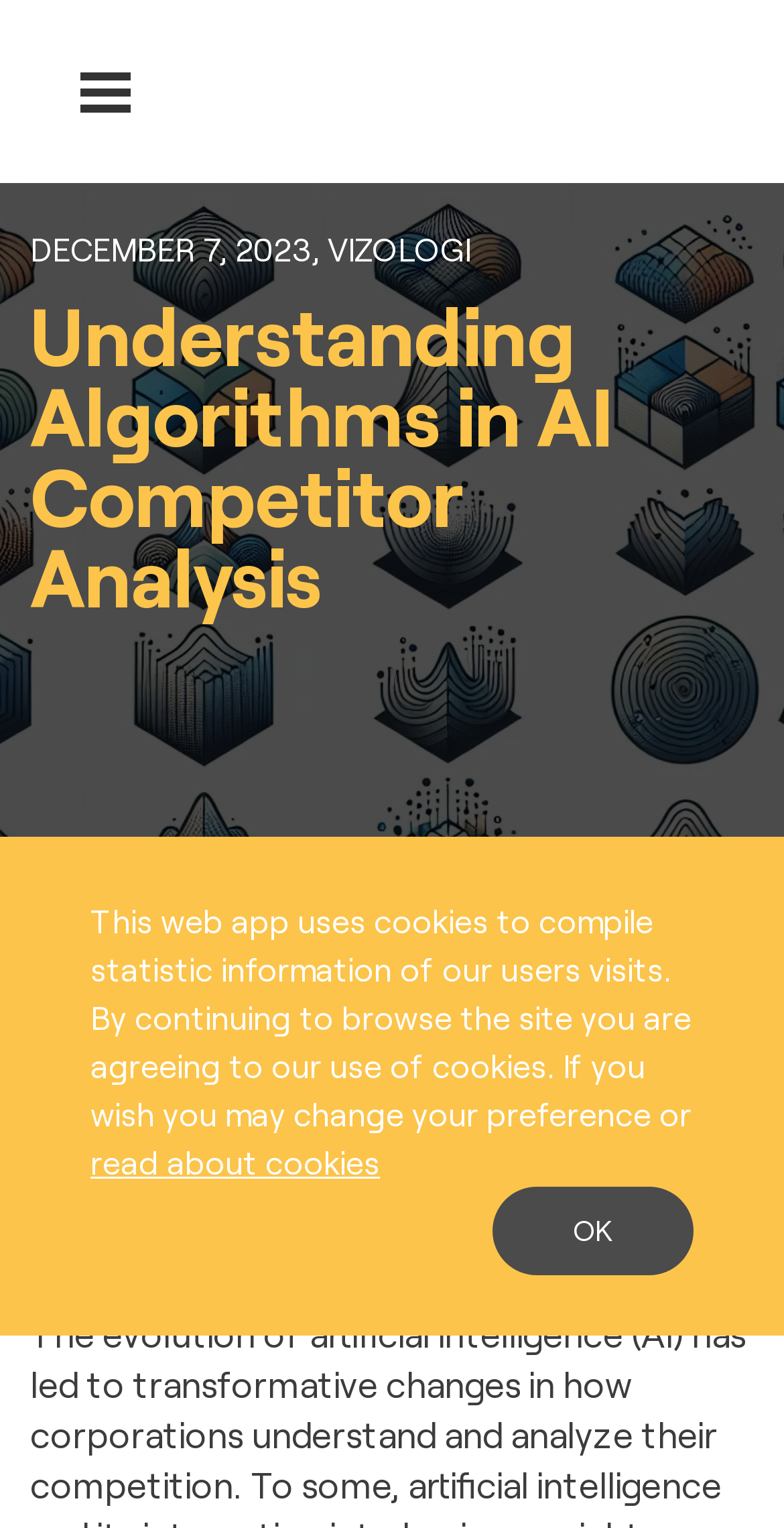Give a short answer using one word or phrase for the question:
What is the link at the bottom of the webpage about?

ChatGPT competitive intelligence